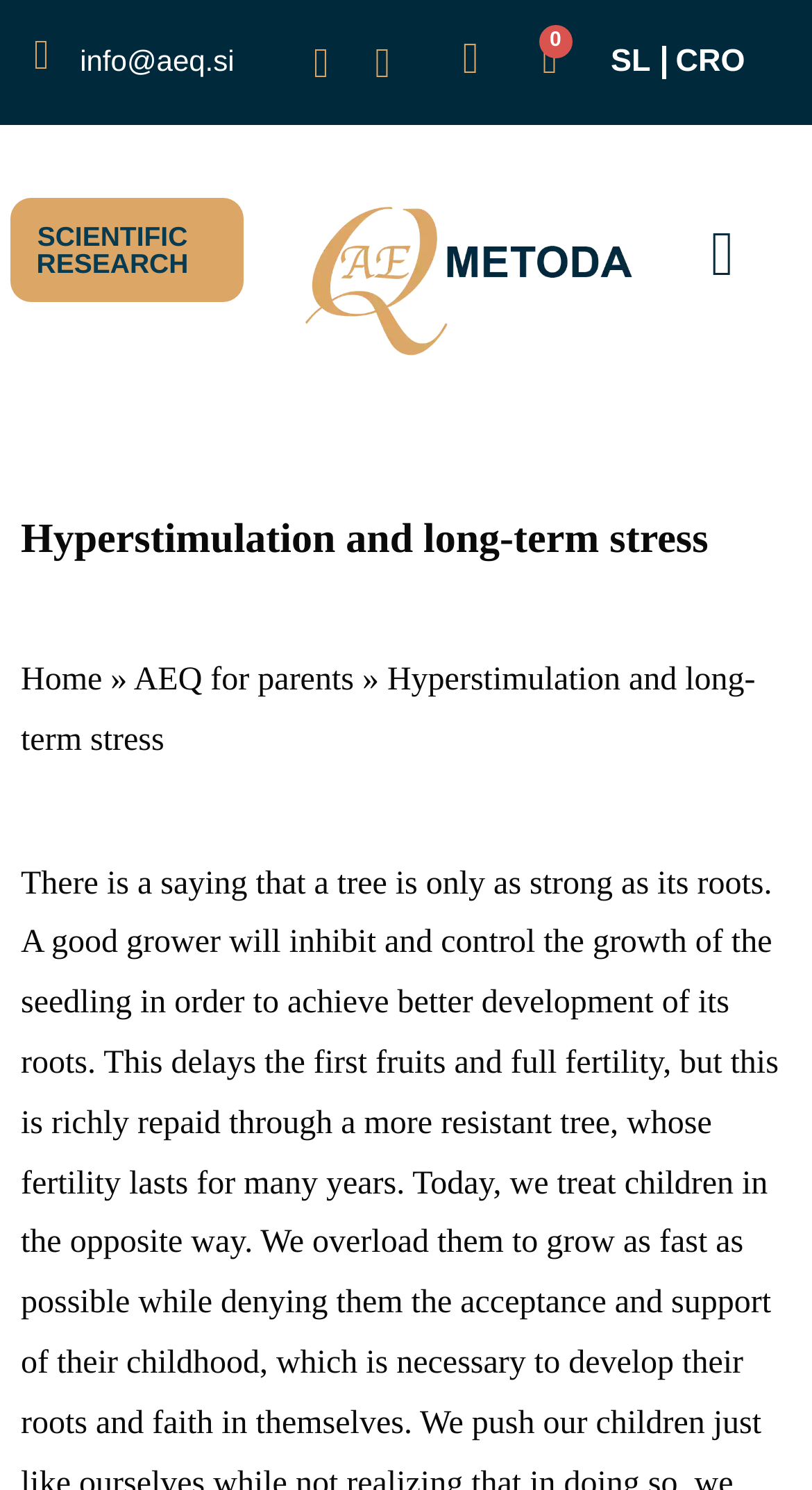Extract the bounding box coordinates of the UI element described: "Menu". Provide the coordinates in the format [left, top, right, bottom] with values ranging from 0 to 1.

[0.857, 0.14, 0.923, 0.203]